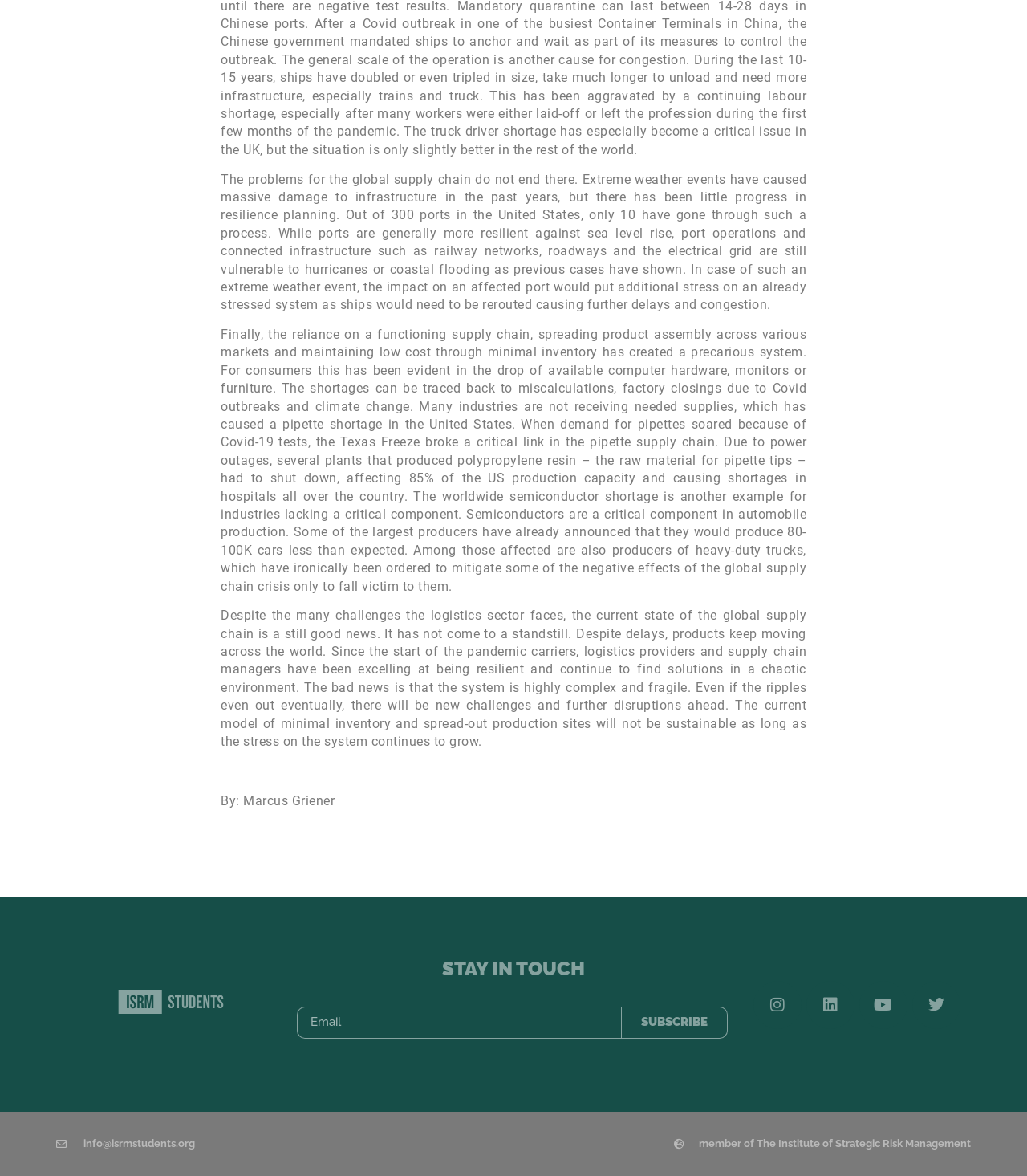Identify the bounding box coordinates for the region of the element that should be clicked to carry out the instruction: "Visit Instagram". The bounding box coordinates should be four float numbers between 0 and 1, i.e., [left, top, right, bottom].

[0.733, 0.834, 0.78, 0.875]